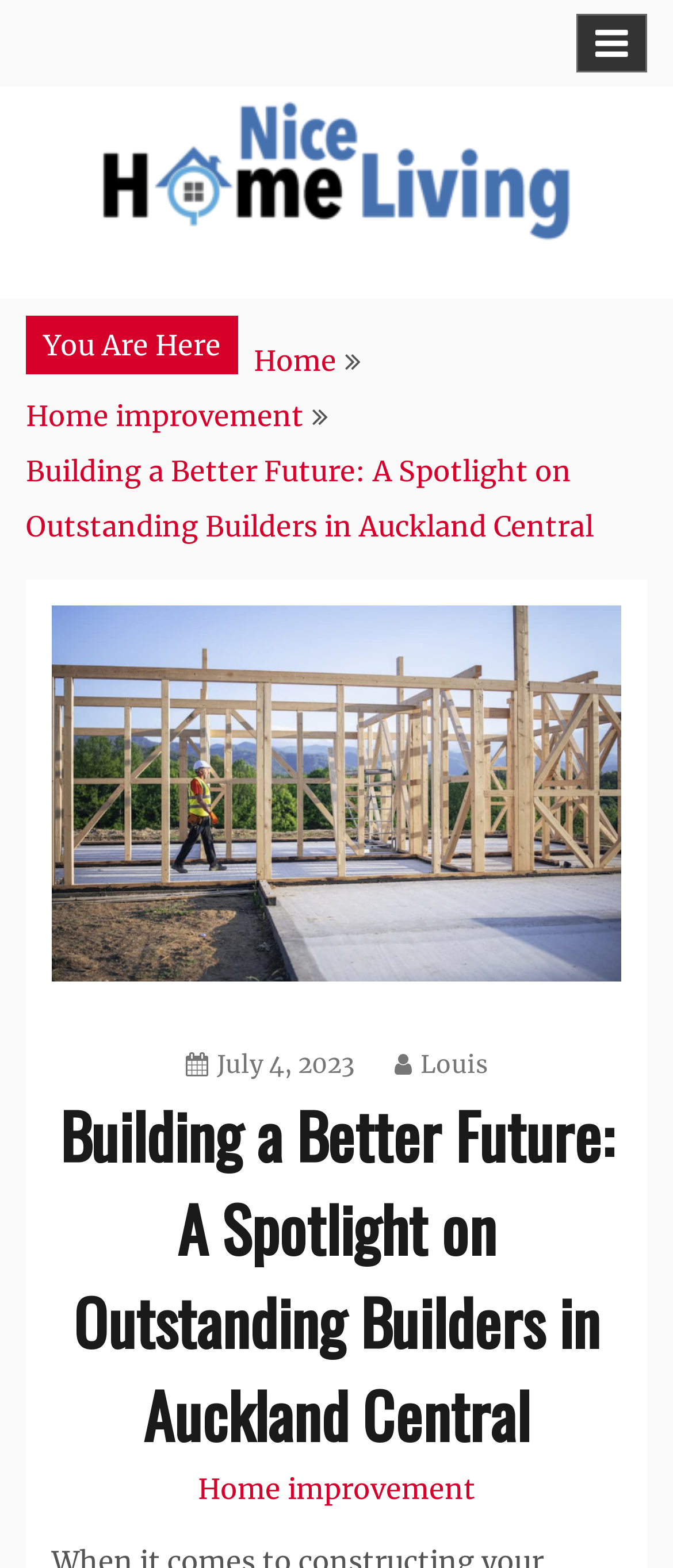Explain the webpage in detail, including its primary components.

The webpage is about building and home improvement, with a focus on outstanding builders in Auckland Central. At the top left, there is a logo of "Nice Home Living" accompanied by a link to the website's homepage. Below the logo, there is a tagline "Home Improvement Blog". 

To the right of the logo, there is a button with an icon, which controls the primary menu. Above the button, there is another link to "Nice Home Living". 

In the middle of the top section, there is a breadcrumb navigation menu, which shows the current page's location in the website's hierarchy. The breadcrumbs include links to "Home", "Home improvement", and the current page "Building a Better Future: A Spotlight on Outstanding Builders in Auckland Central". 

Below the navigation menu, there is a header section that spans almost the entire width of the page. Within the header, there are three links: one to a date "July 4, 2023", another to an author "Louis", and a third to a category "Home improvement". 

The main title of the page "Building a Better Future: A Spotlight on Outstanding Builders in Auckland Central" is prominently displayed in the header section.